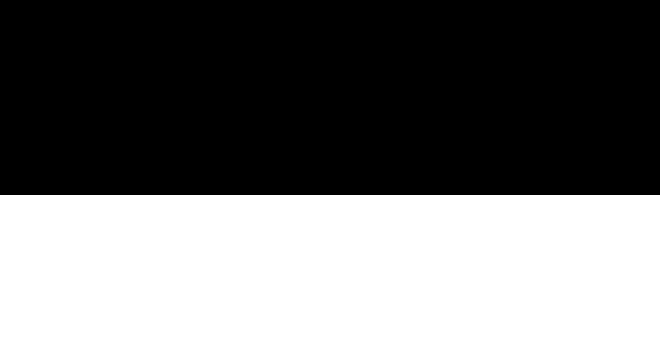Provide an extensive narrative of what is shown in the image.

In this image, we see a striking portrayal of Jenna Ortega as Wednesday Addams from the Netflix series "Wednesday." The character is known for her dark aesthetic and deadpan demeanor, fitting perfectly into the gothic themes of the show. The image captures her in a dramatic pose, enhancing the enigmatic allure of her character. Above the image, there is a note indicating the credit to Netflix, highlighting its origin. This visual reinforces the discussion surrounding the show's casting updates, particularly the notable changes in the main cast as it gears up for its second season.